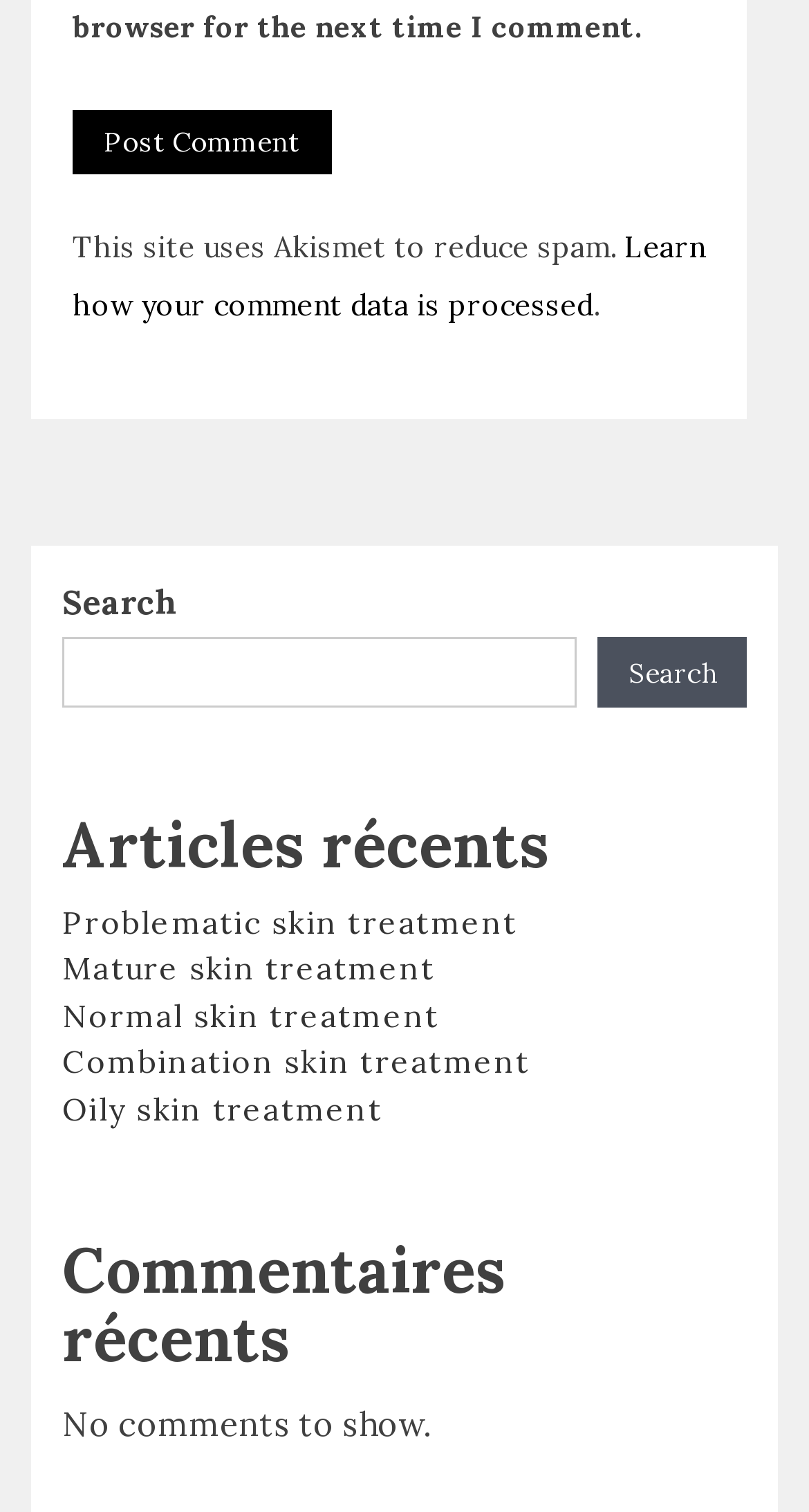What is the function of the search box?
Using the details from the image, give an elaborate explanation to answer the question.

The search box, accompanied by a static text 'Search' and a search button, is used to search for content on the website.